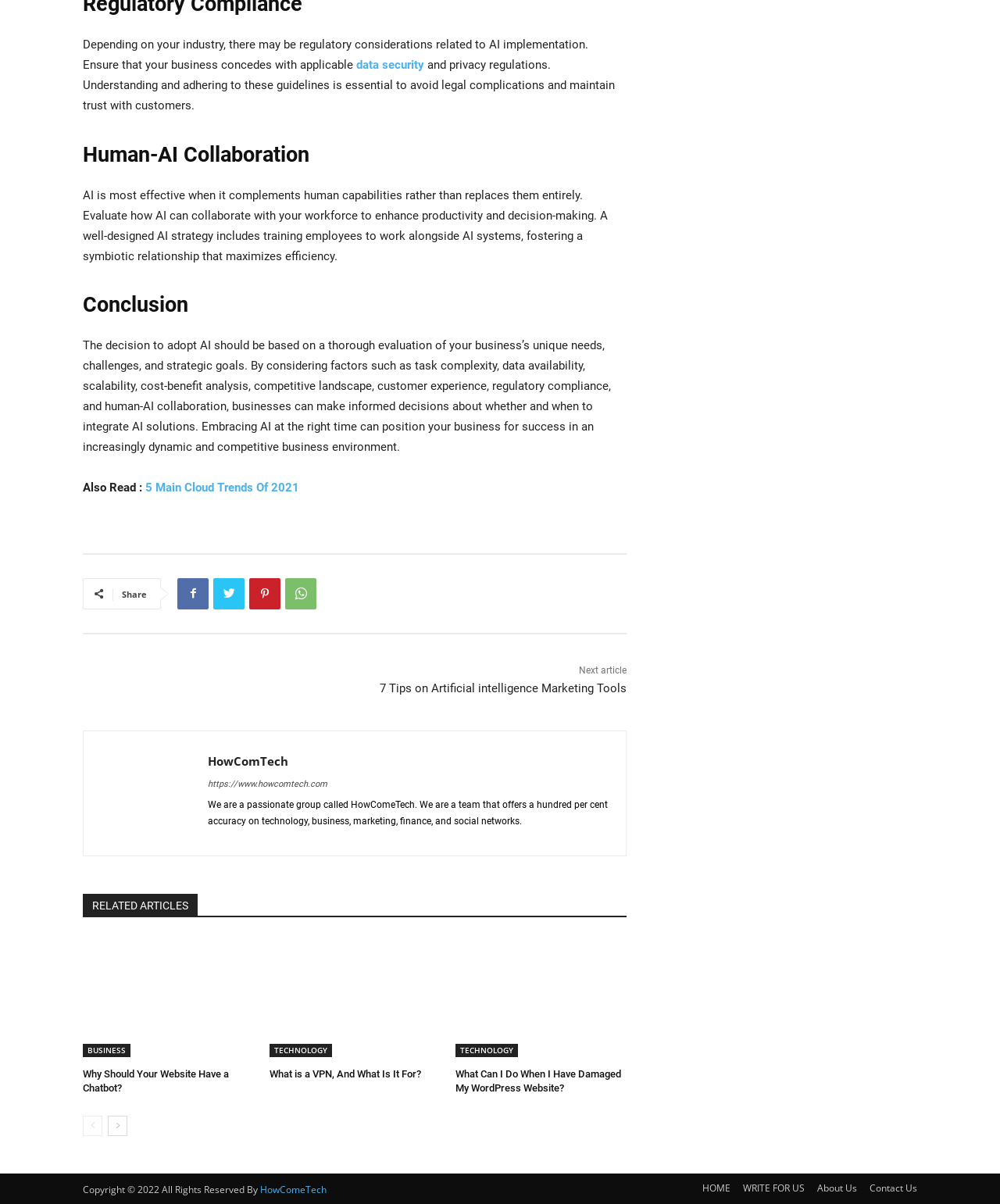What is the purpose of AI in businesses? Based on the image, give a response in one word or a short phrase.

Enhance productivity and decision-making